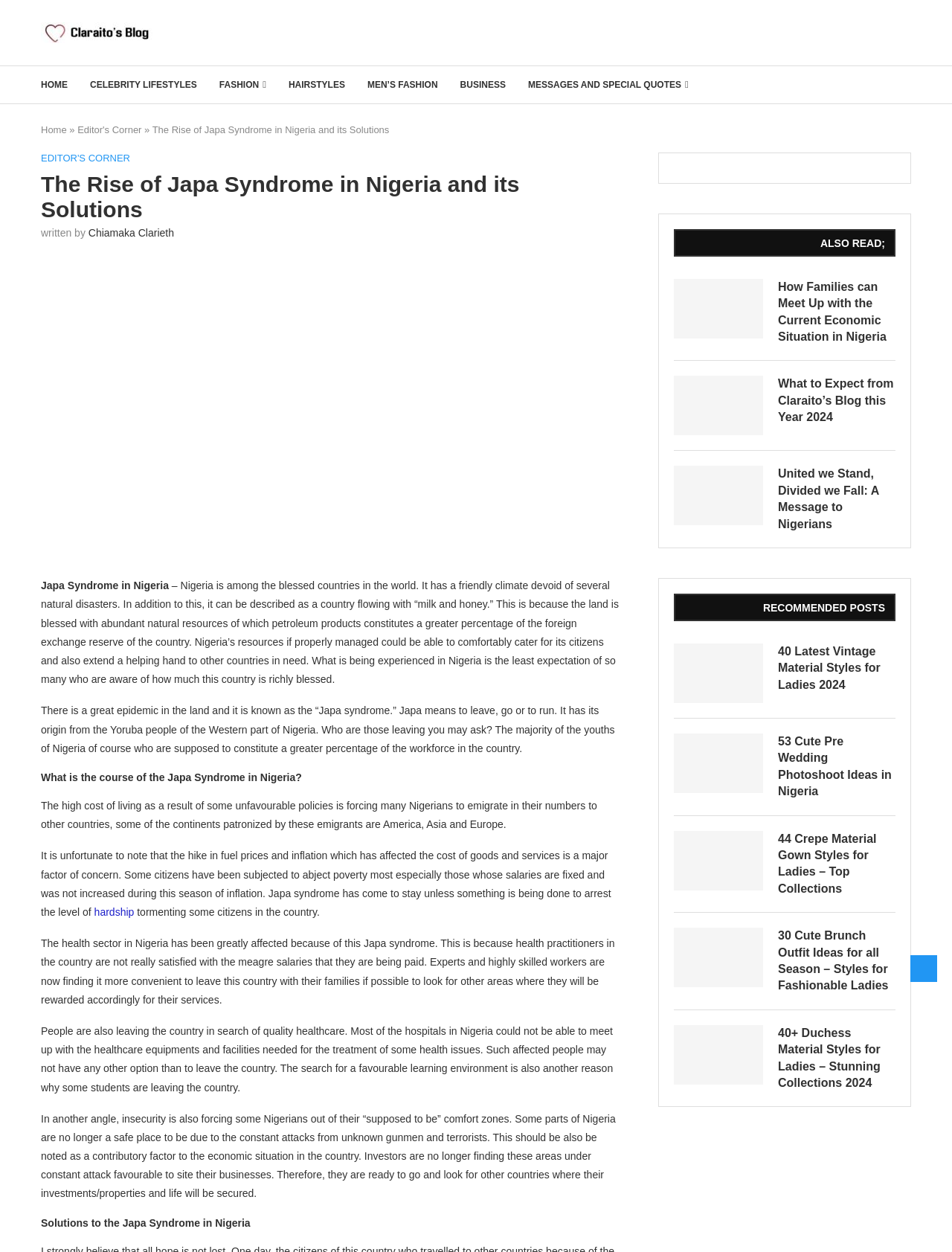Identify the bounding box for the element characterized by the following description: "alt="Claraito's Blog"".

[0.043, 0.018, 0.16, 0.027]